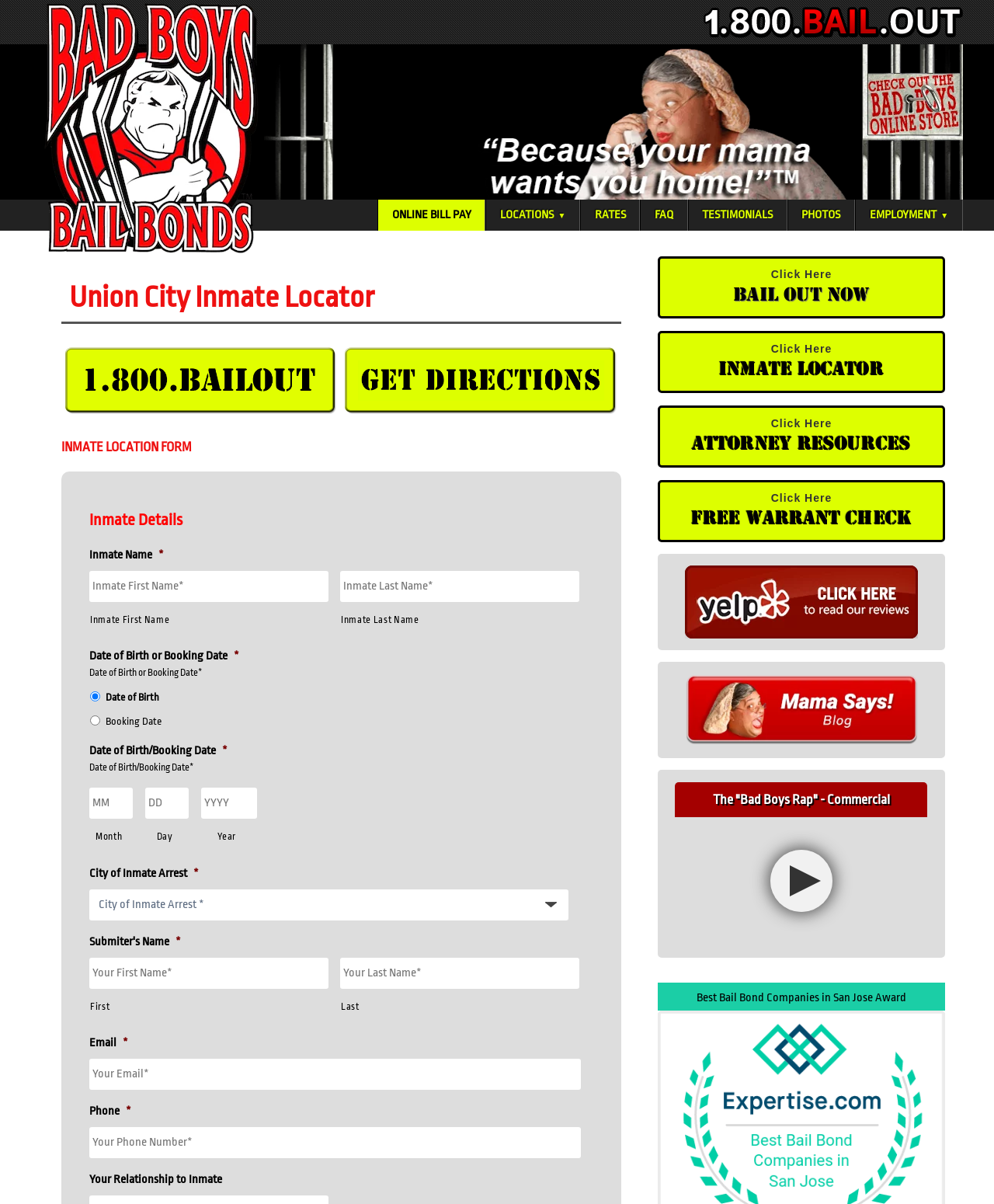Respond with a single word or phrase to the following question: What is the label of the first textbox in the inmate locator form?

Inmate First Name